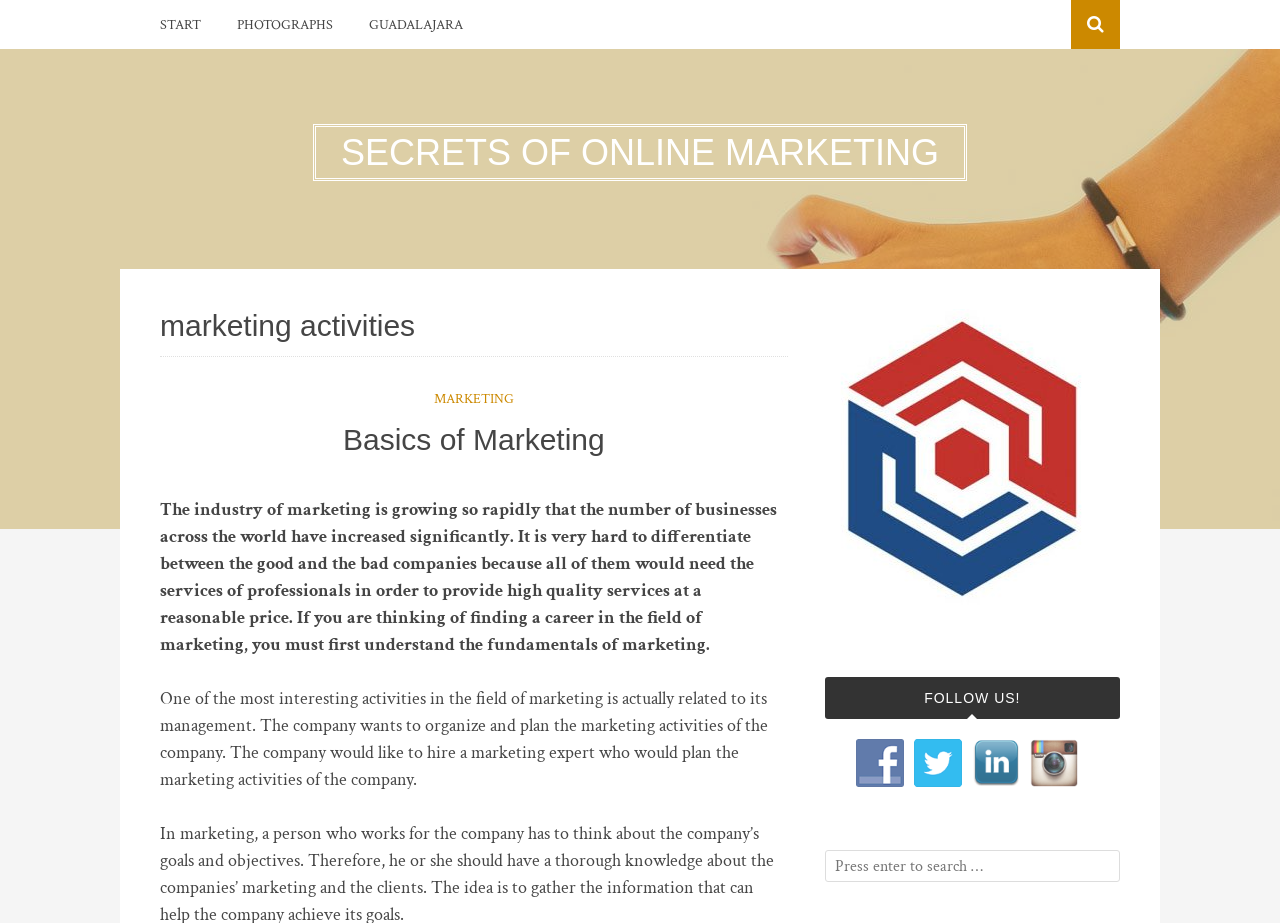Please identify the bounding box coordinates of the element on the webpage that should be clicked to follow this instruction: "learn about MARKETING". The bounding box coordinates should be given as four float numbers between 0 and 1, formatted as [left, top, right, bottom].

[0.339, 0.422, 0.401, 0.441]